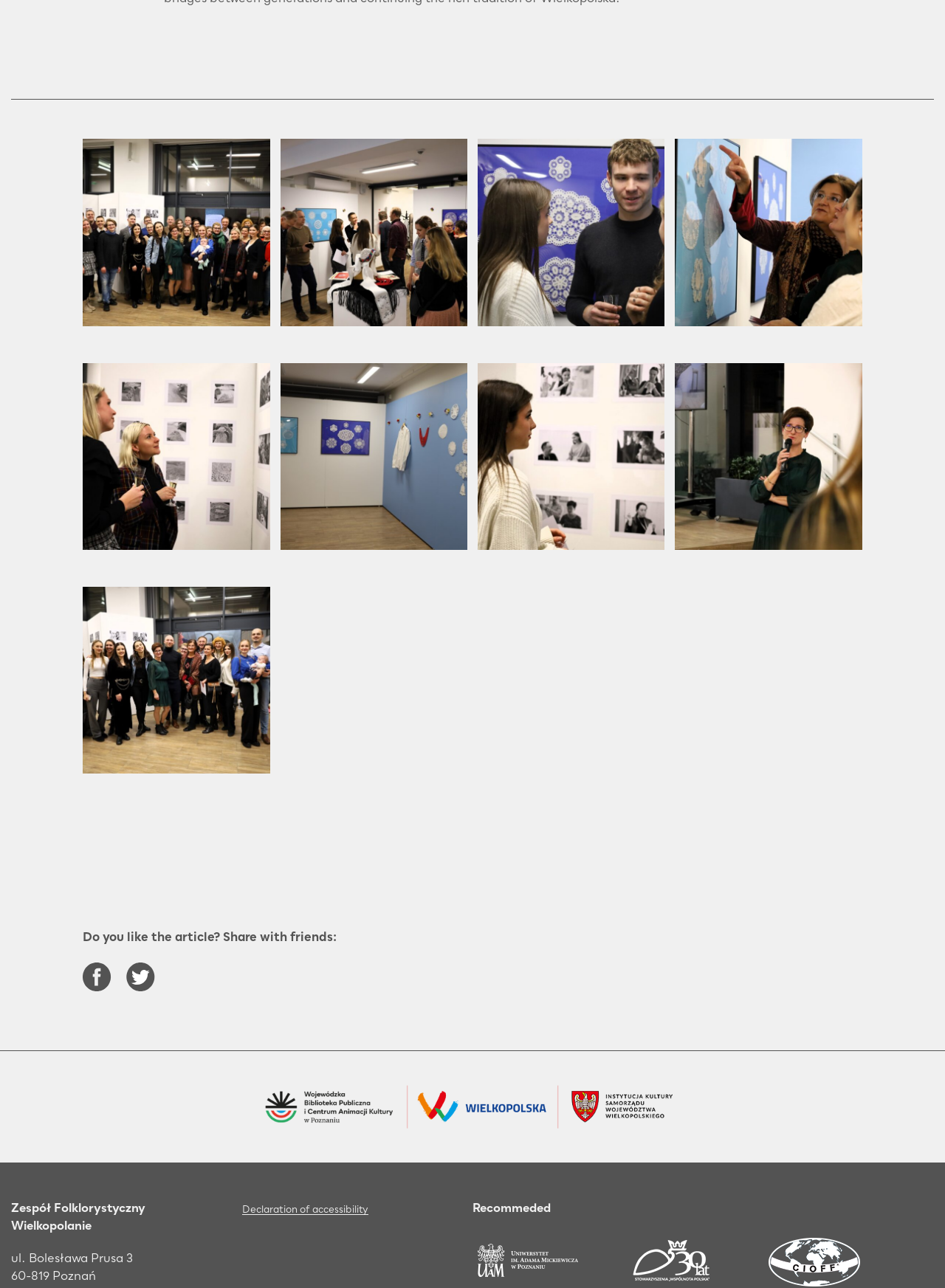Please find the bounding box coordinates of the element that you should click to achieve the following instruction: "View wspólne zdjęcie uczestników wystawy". The coordinates should be presented as four float numbers between 0 and 1: [left, top, right, bottom].

[0.088, 0.108, 0.286, 0.253]